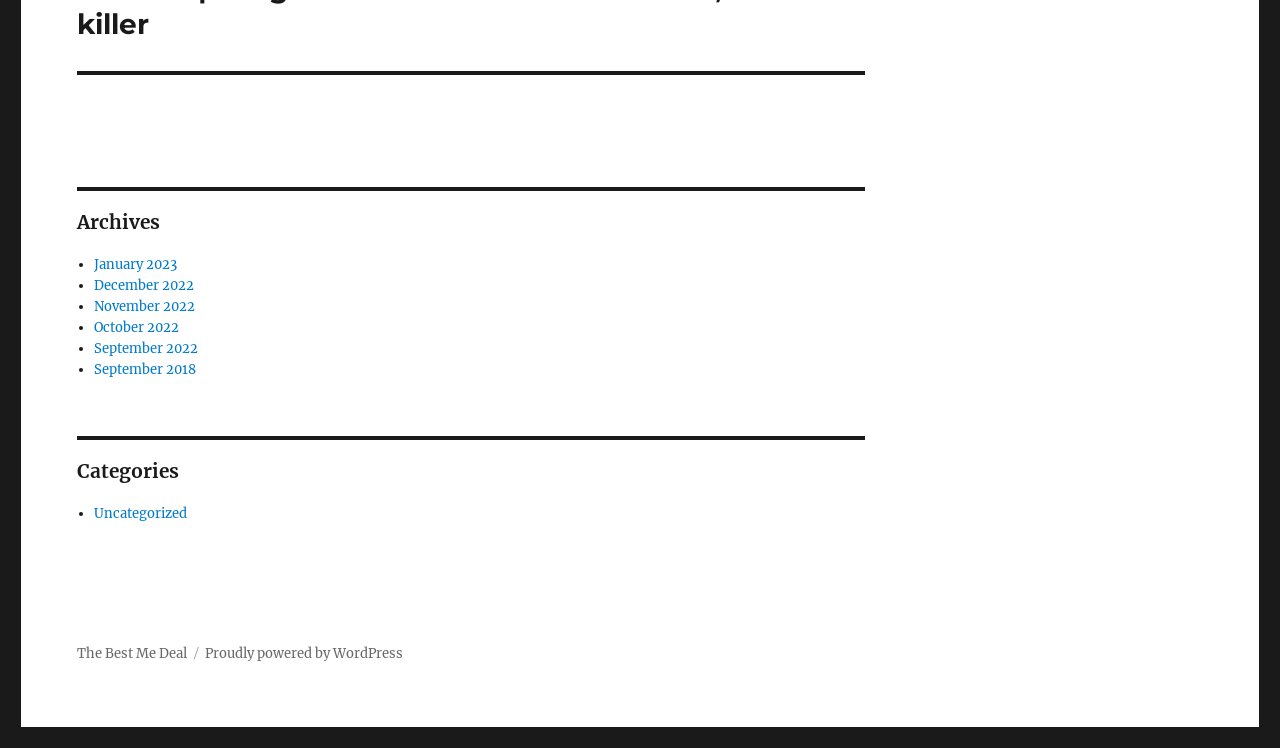From the webpage screenshot, identify the region described by The Best Me Deal. Provide the bounding box coordinates as (top-left x, top-left y, bottom-right x, bottom-right y), with each value being a floating point number between 0 and 1.

[0.06, 0.862, 0.146, 0.885]